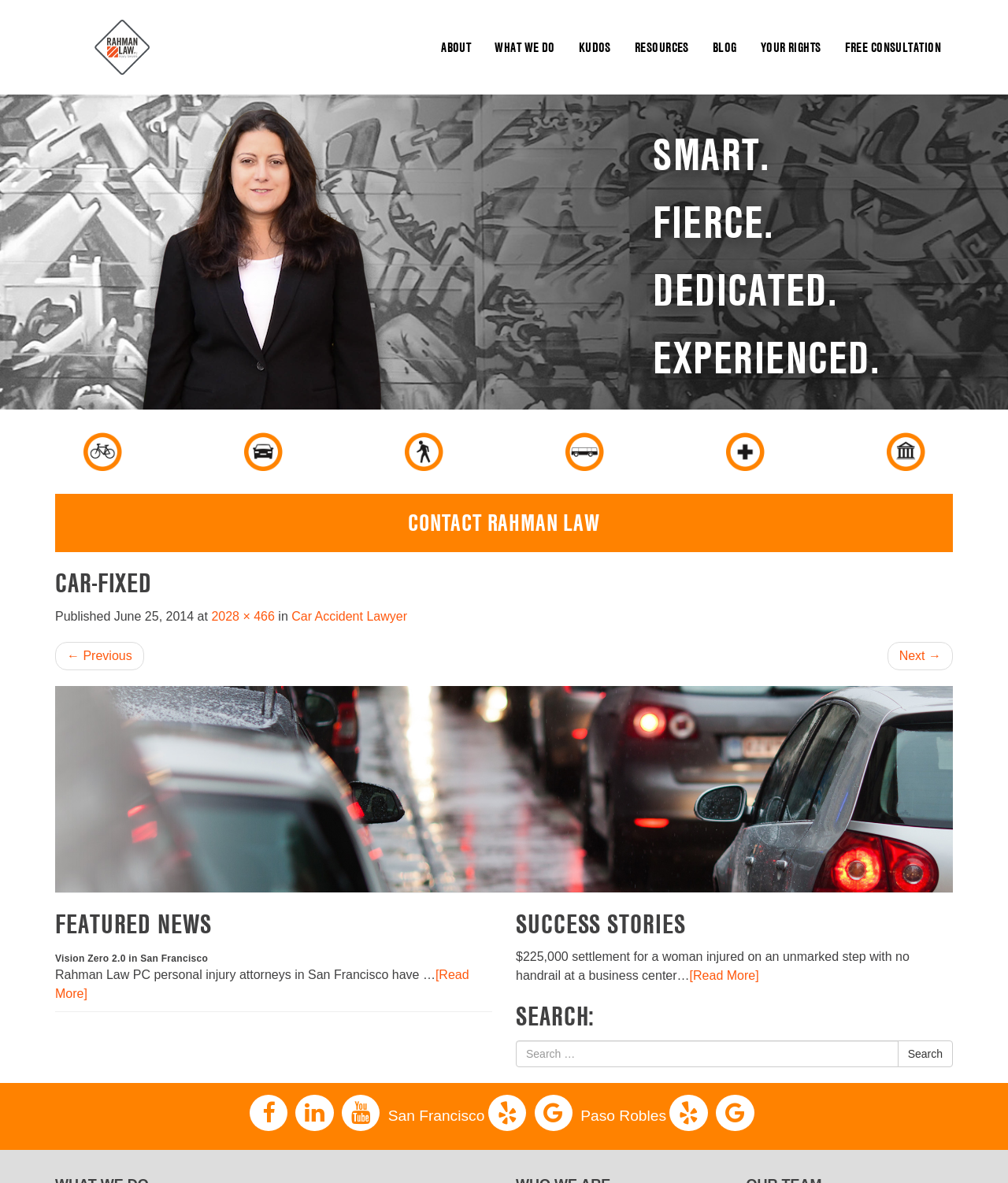What is the settlement amount mentioned?
Look at the image and respond to the question as thoroughly as possible.

The settlement amount is mentioned in the 'SUCCESS STORIES' section, where it says '$225,000 settlement for a woman injured on an unmarked step with no handrail at a business center…'.